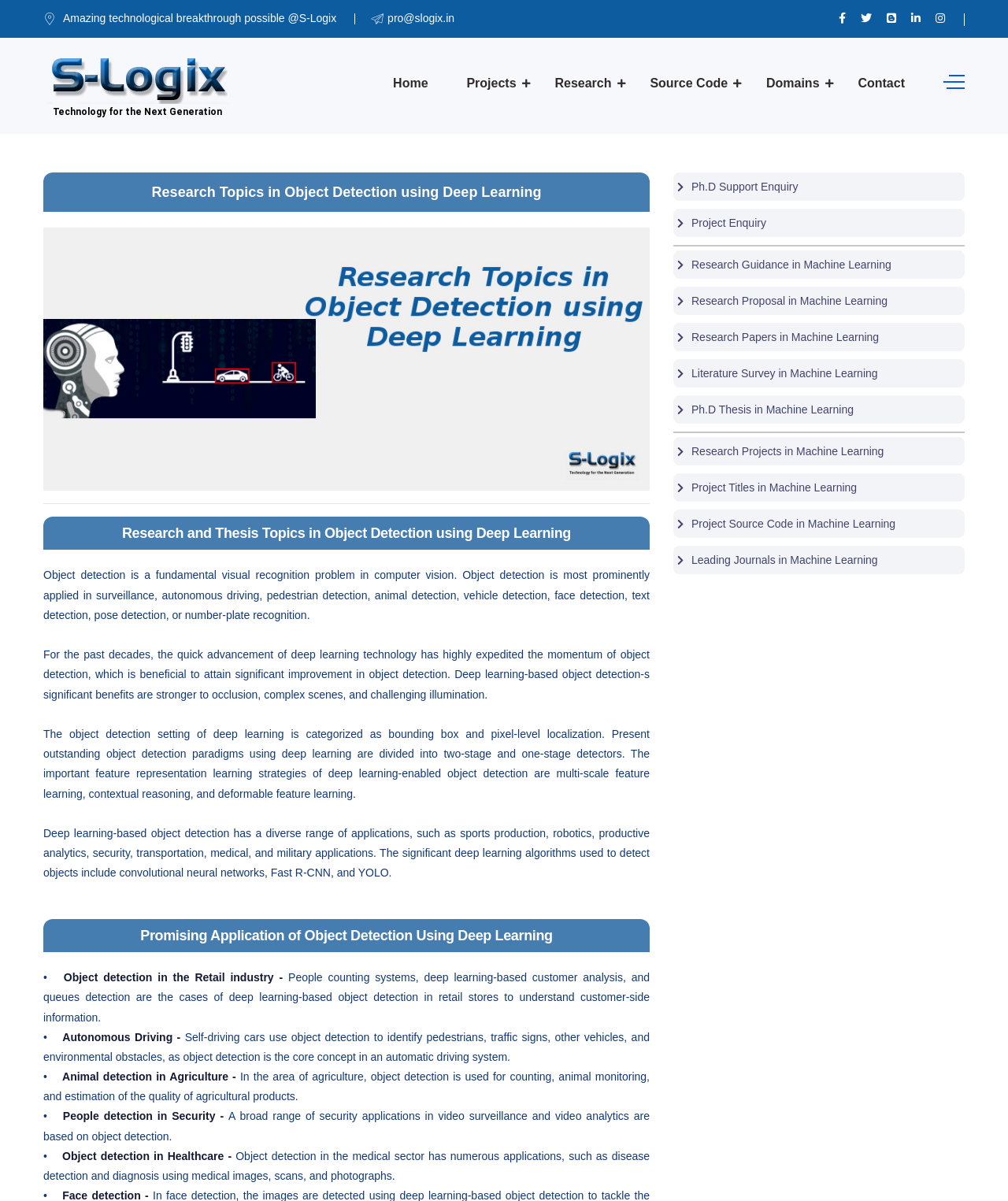Find the bounding box coordinates of the area to click in order to follow the instruction: "Enquire about Ph.D Support".

[0.668, 0.144, 0.957, 0.167]